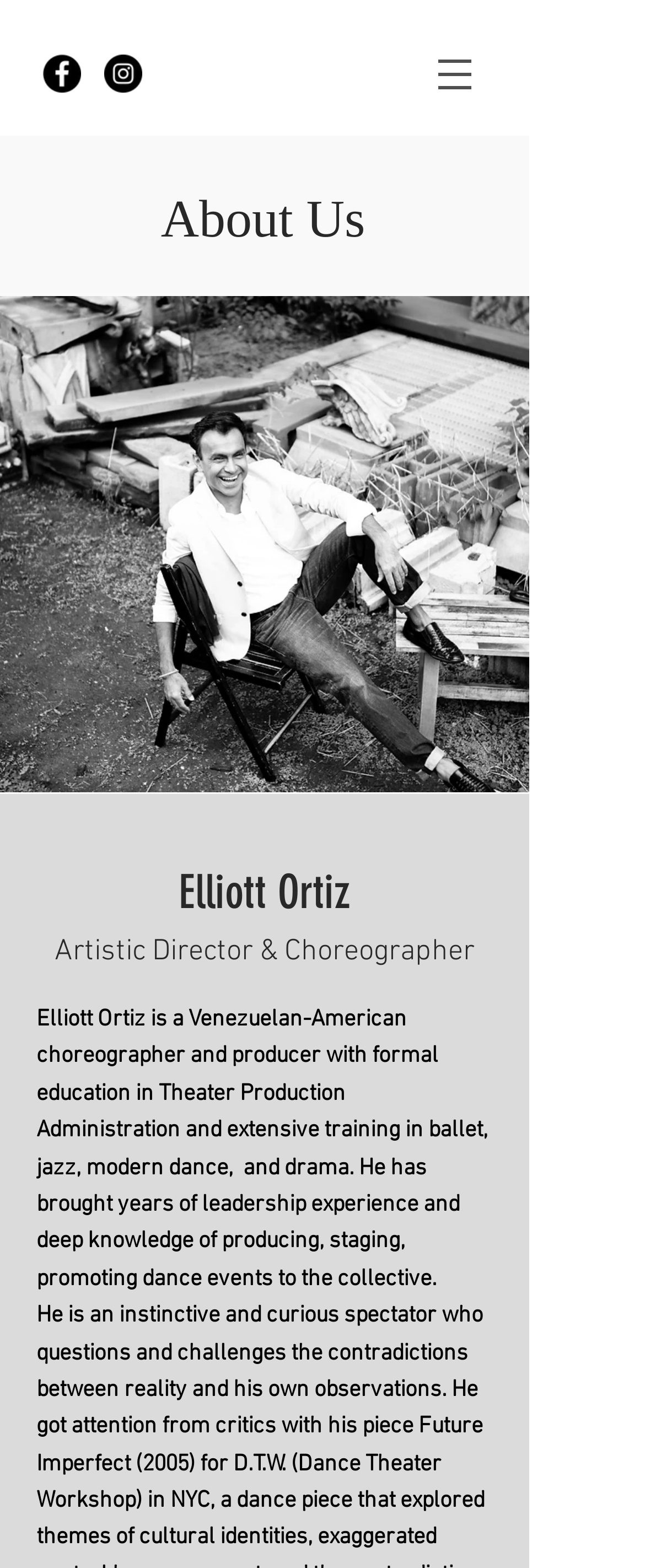Identify the bounding box of the UI element described as follows: "aria-label="Facebook"". Provide the coordinates as four float numbers in the range of 0 to 1 [left, top, right, bottom].

[0.067, 0.035, 0.126, 0.059]